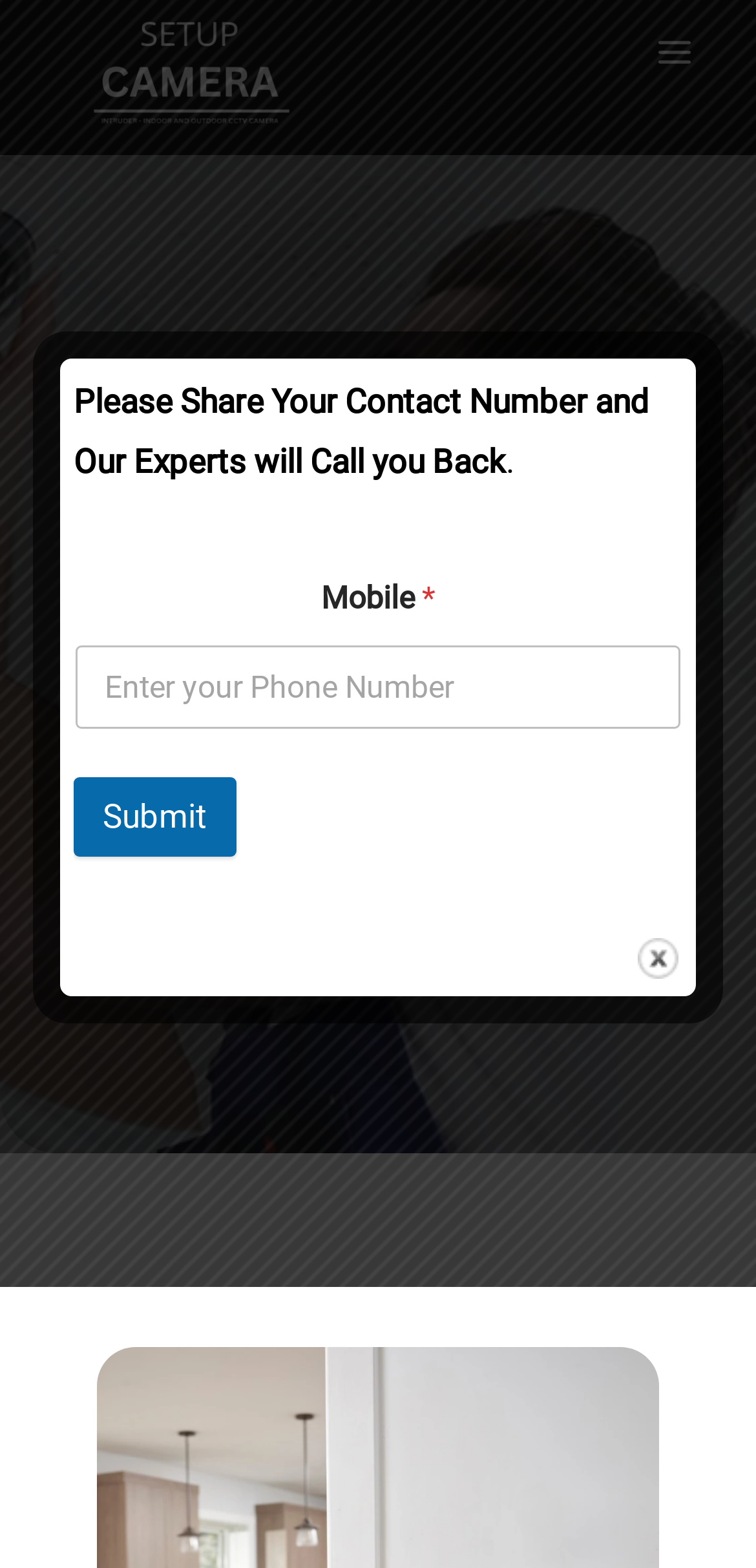What is the text above the 'Contact Us' link?
Refer to the image and provide a one-word or short phrase answer.

Secure Your World